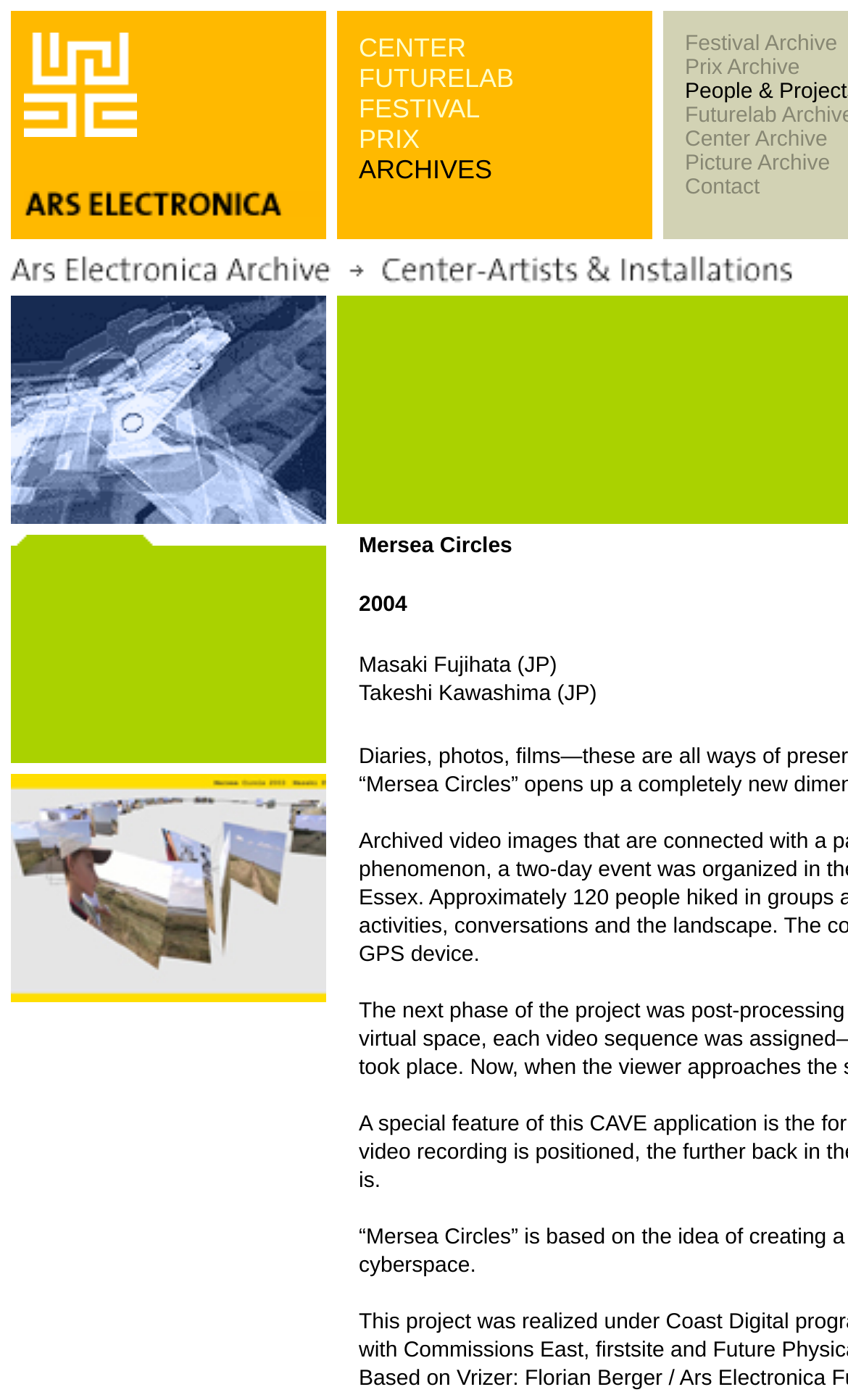Using the description: "PRIX", identify the bounding box of the corresponding UI element in the screenshot.

[0.423, 0.089, 0.495, 0.11]